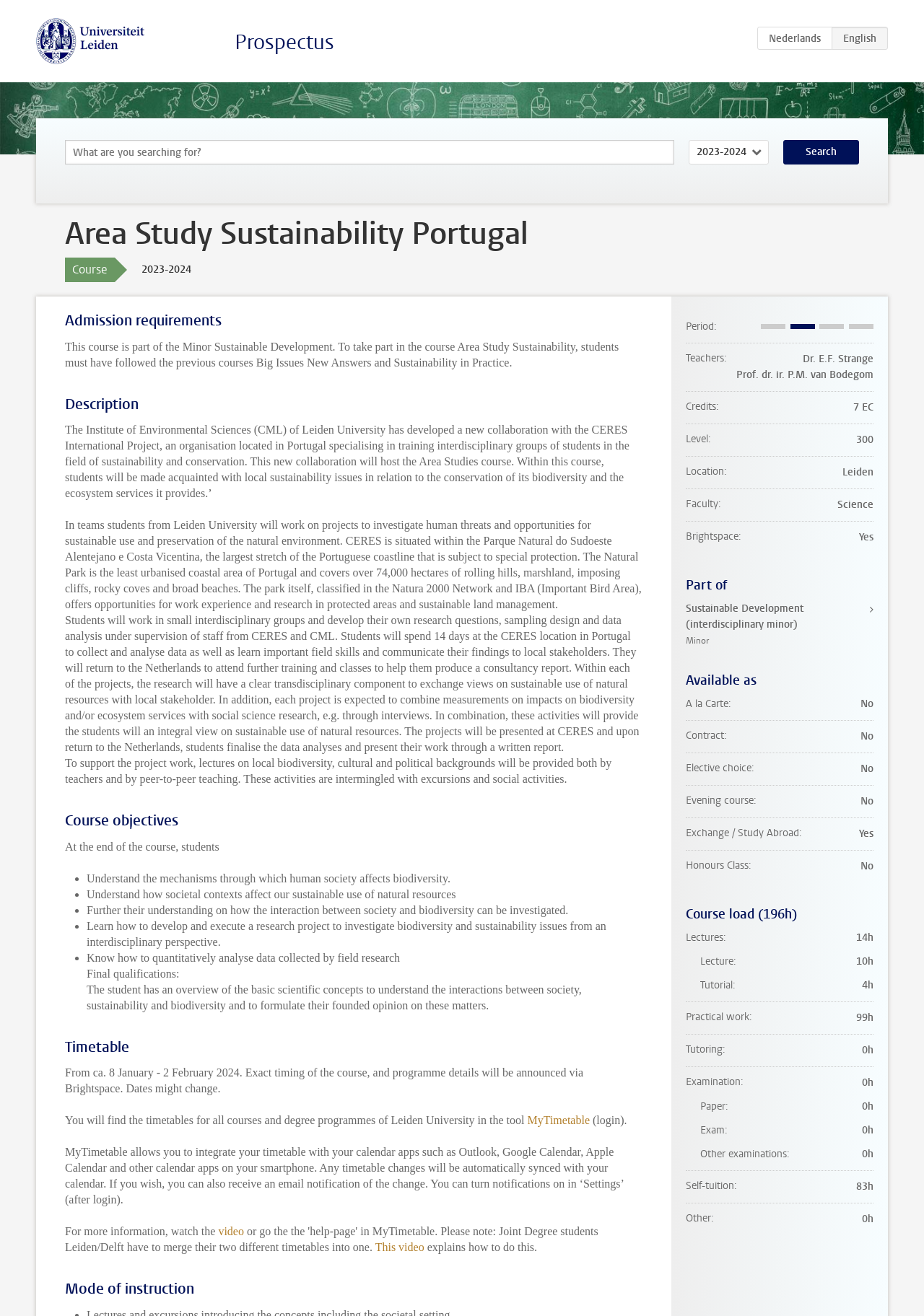Please reply to the following question with a single word or a short phrase:
Who are the teachers of the course?

Dr. E.F. Strange and Prof. dr. ir. P.M. van Bodegom